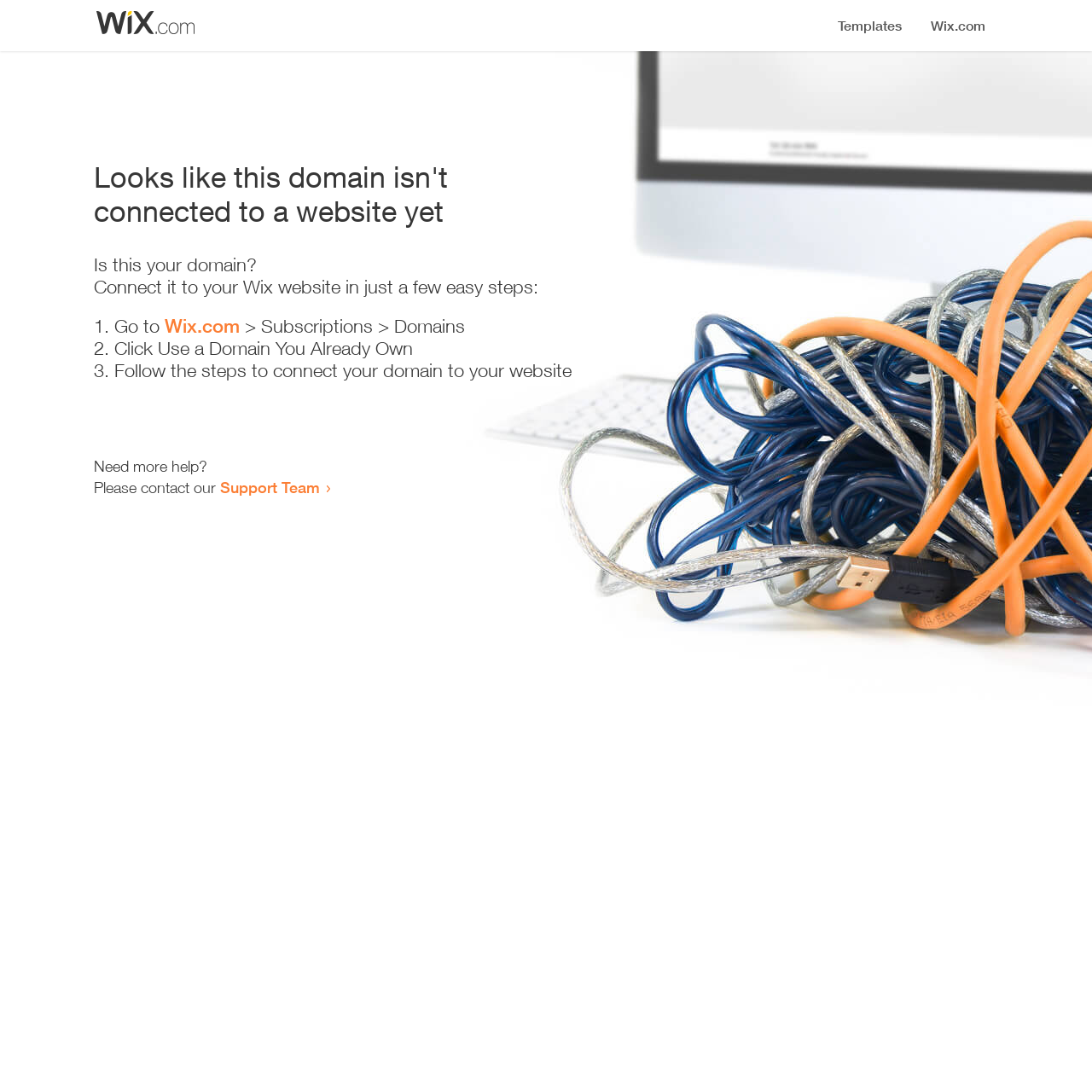Show the bounding box coordinates for the HTML element described as: "Wix.com".

[0.151, 0.288, 0.22, 0.309]